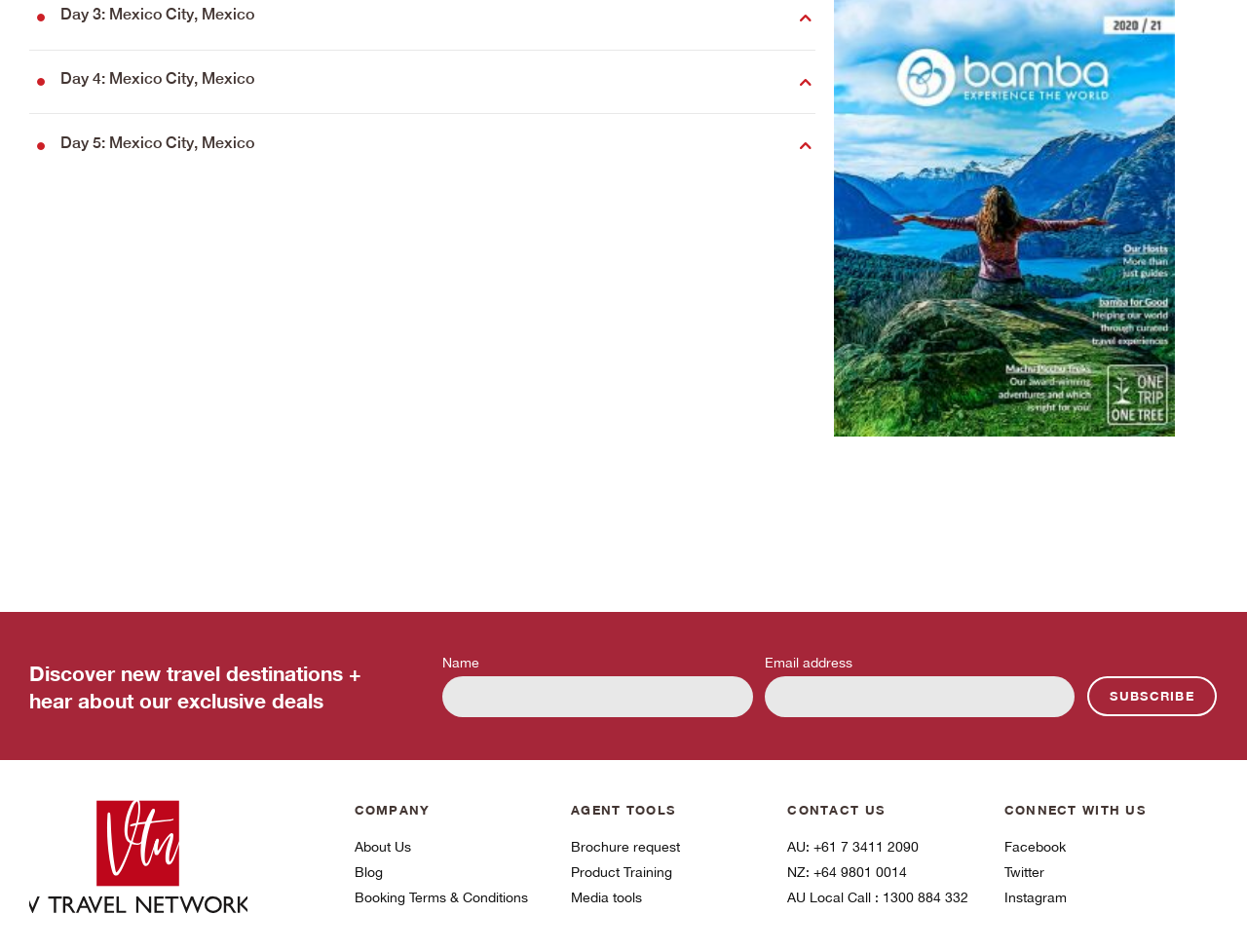Please reply to the following question using a single word or phrase: 
How many days are mentioned in the travel itinerary?

3